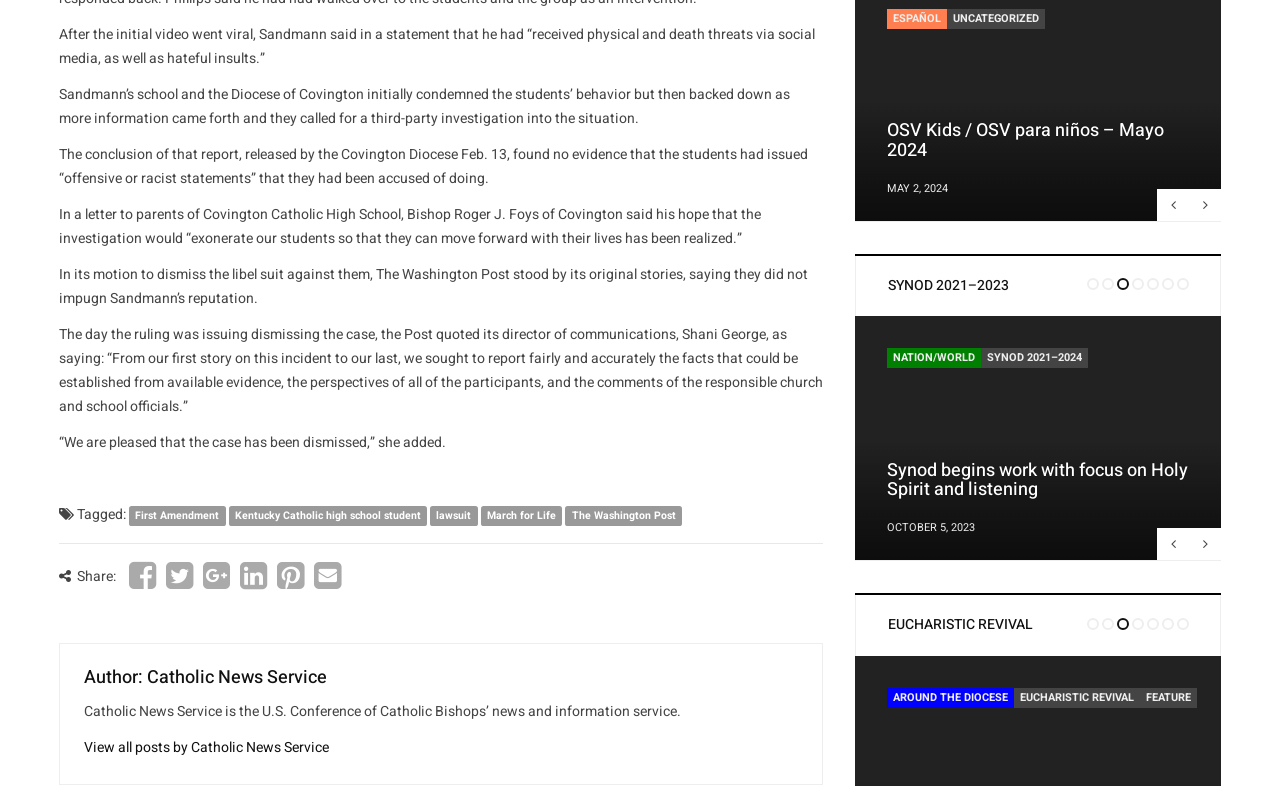Locate the bounding box of the UI element defined by this description: "lawsuit". The coordinates should be given as four float numbers between 0 and 1, formatted as [left, top, right, bottom].

[0.341, 0.646, 0.368, 0.665]